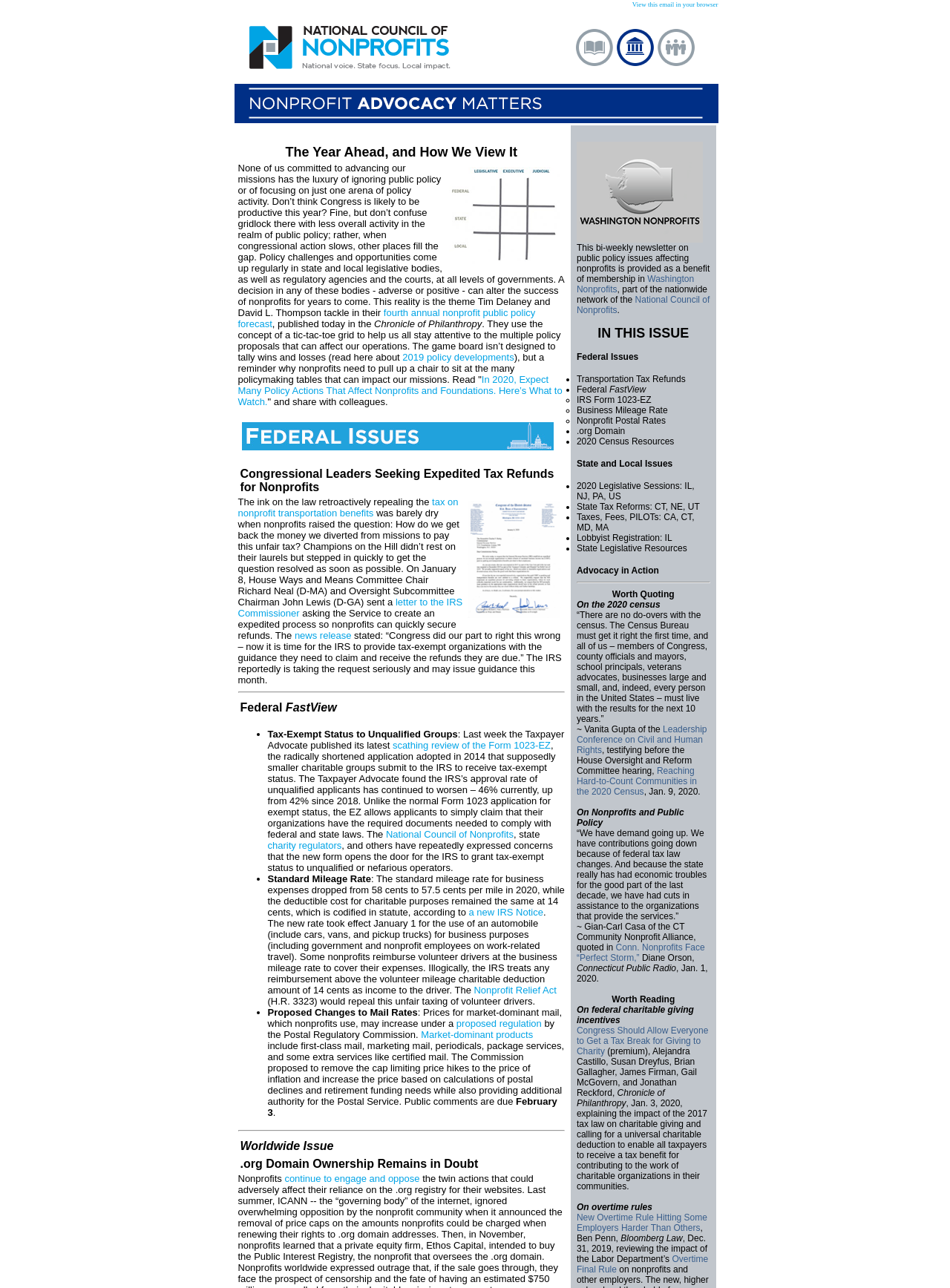Determine the bounding box coordinates of the section I need to click to execute the following instruction: "View this email in your browser". Provide the coordinates as four float numbers between 0 and 1, i.e., [left, top, right, bottom].

[0.665, 0.001, 0.756, 0.006]